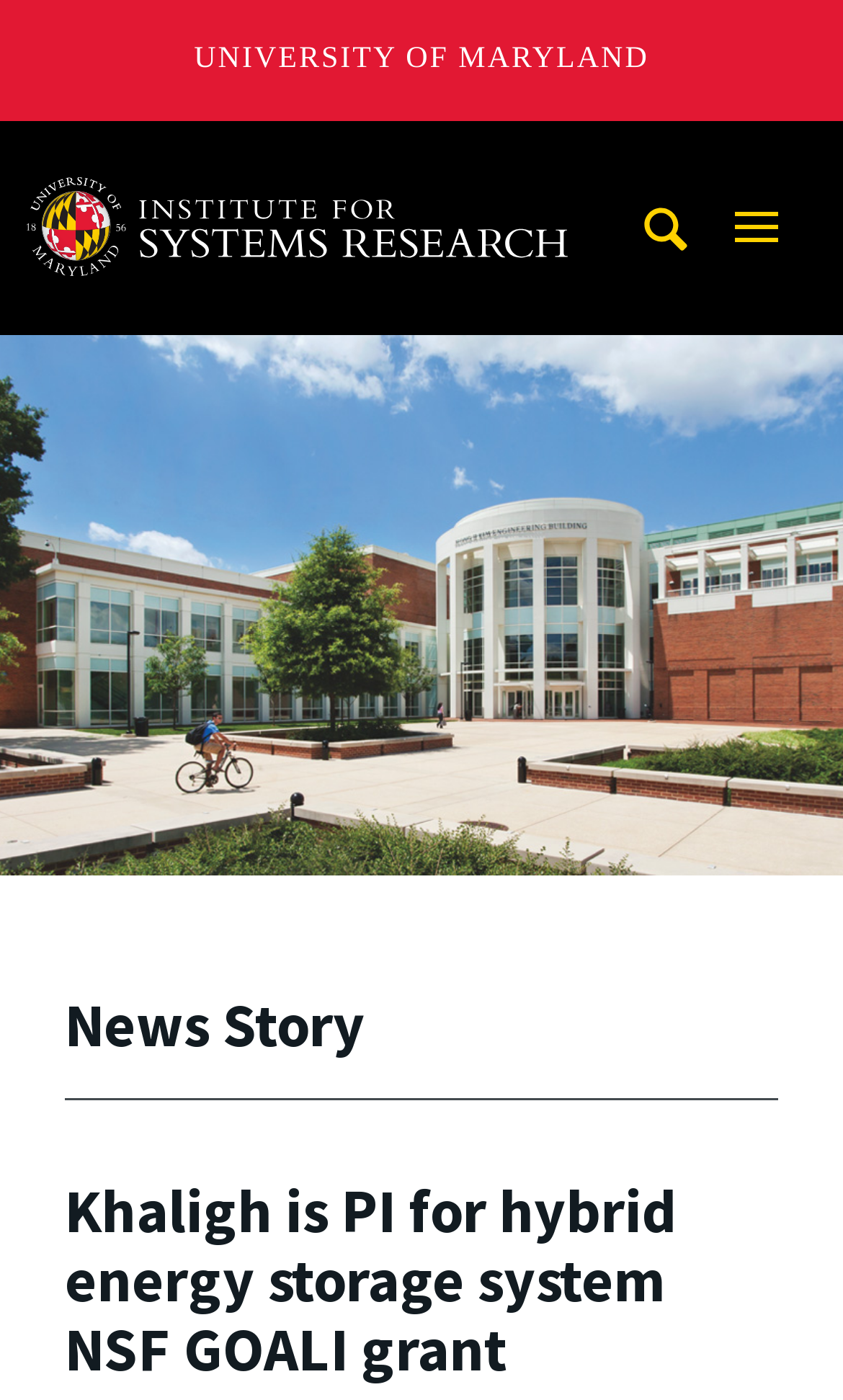Please answer the following query using a single word or phrase: 
How many headings are there?

2